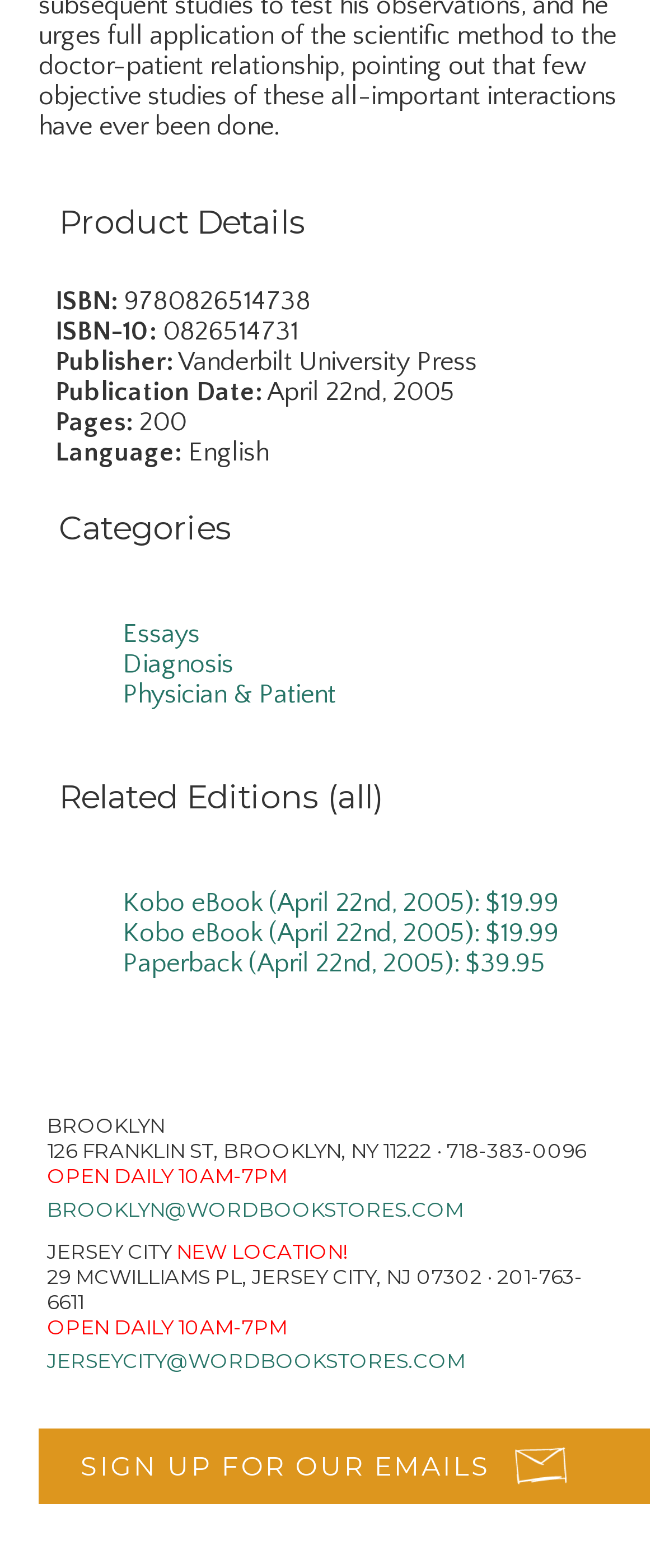Identify the bounding box for the given UI element using the description provided. Coordinates should be in the format (top-left x, top-left y, bottom-right x, bottom-right y) and must be between 0 and 1. Here is the description: Diagnosis

[0.187, 0.414, 0.356, 0.433]